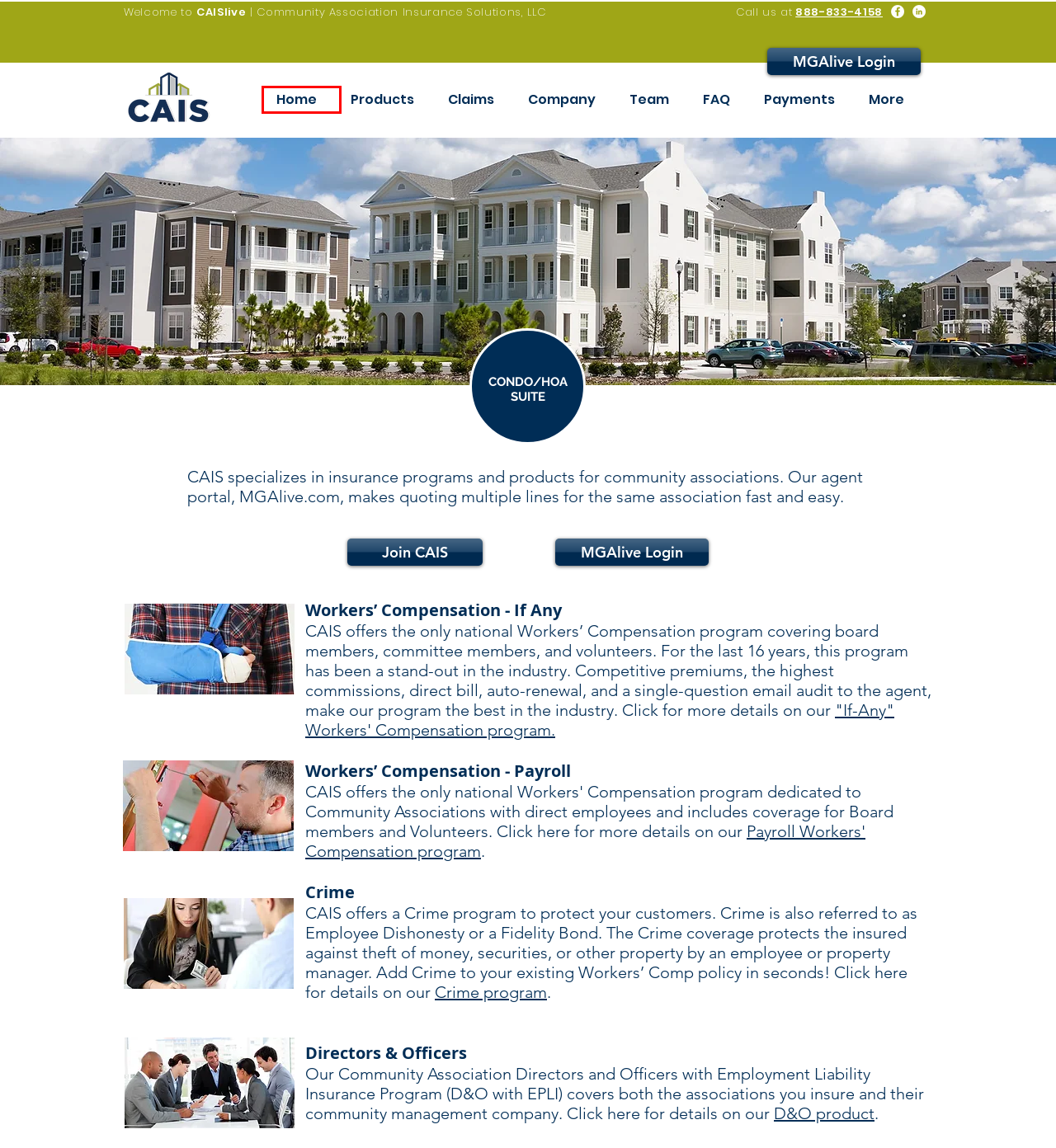You are given a screenshot of a webpage within which there is a red rectangle bounding box. Please choose the best webpage description that matches the new webpage after clicking the selected element in the bounding box. Here are the options:
A. Team | CAISlive
B. Company | CAISlive
C. Join | CAISlive
D. CAISlive | Community Association Insurance Solutions | El Dorado Hills
E. Payments | CAISlive
F. Crime | CAISlive
G. Products | CAISlive
H. Workers' Comp Payroll | CAISlive

D